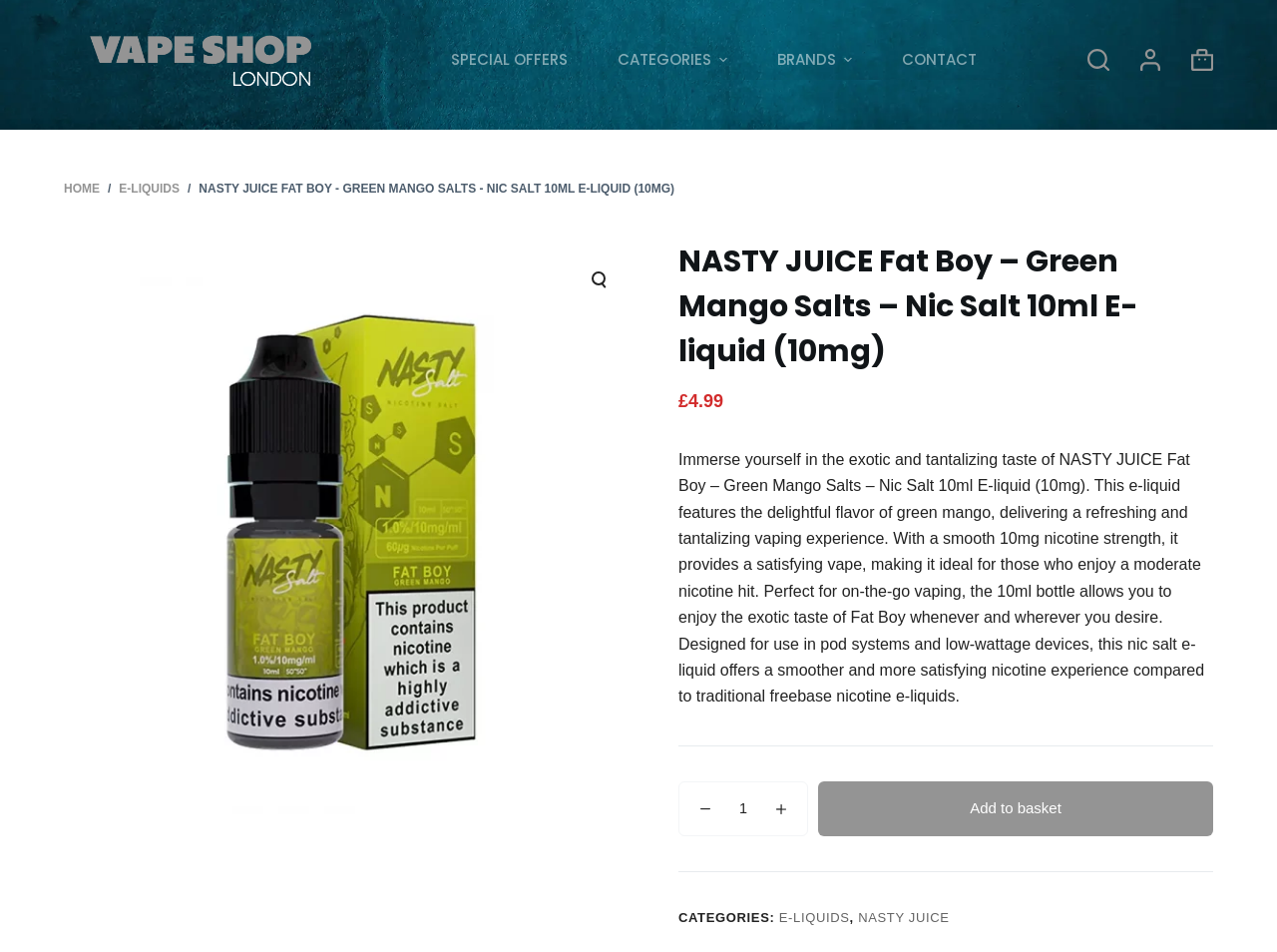What is the nicotine strength of the e-liquid?
Using the visual information, answer the question in a single word or phrase.

10mg